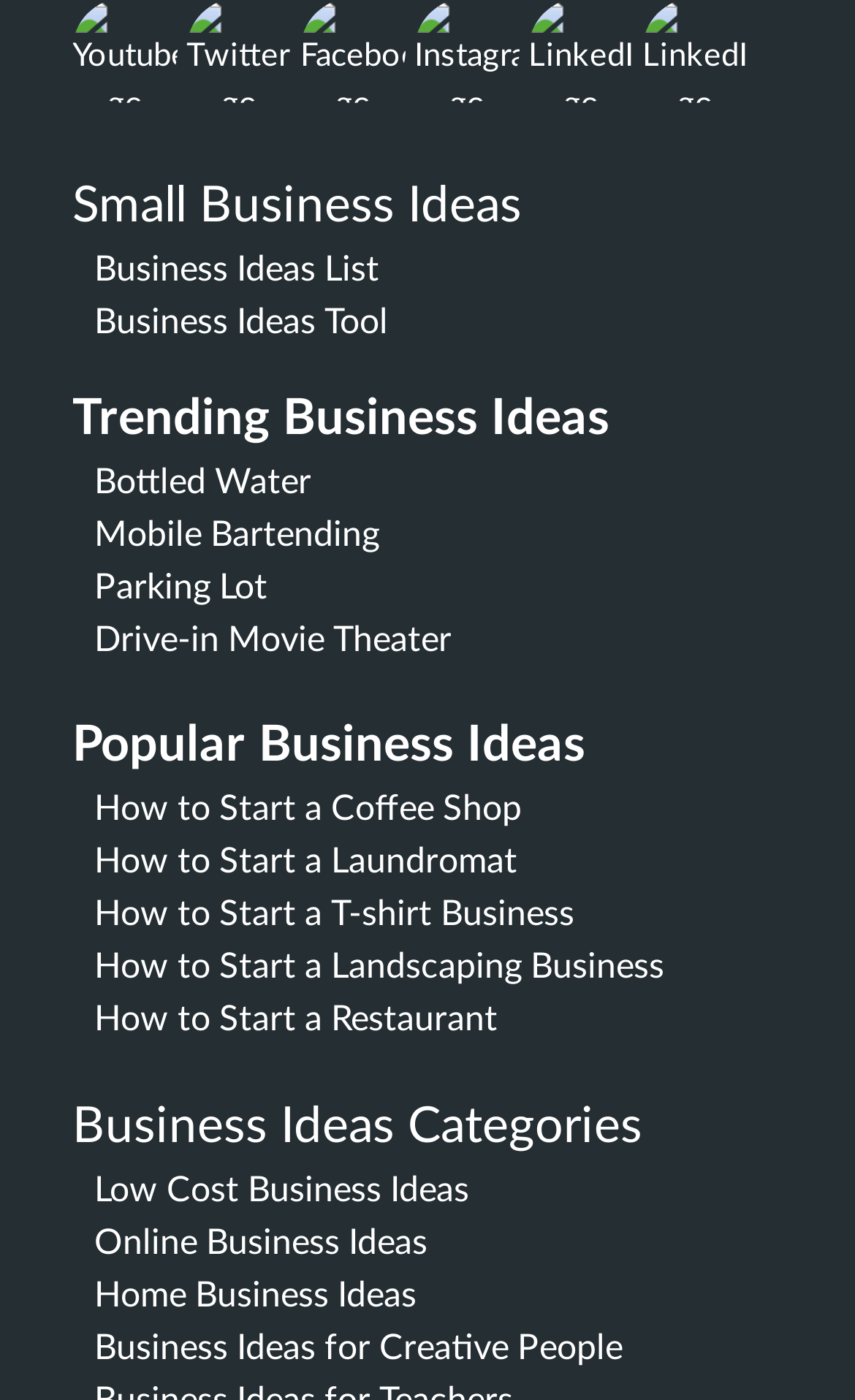Locate the UI element that matches the description Bottled Water in the webpage screenshot. Return the bounding box coordinates in the format (top-left x, top-left y, bottom-right x, bottom-right y), with values ranging from 0 to 1.

[0.111, 0.331, 0.364, 0.357]